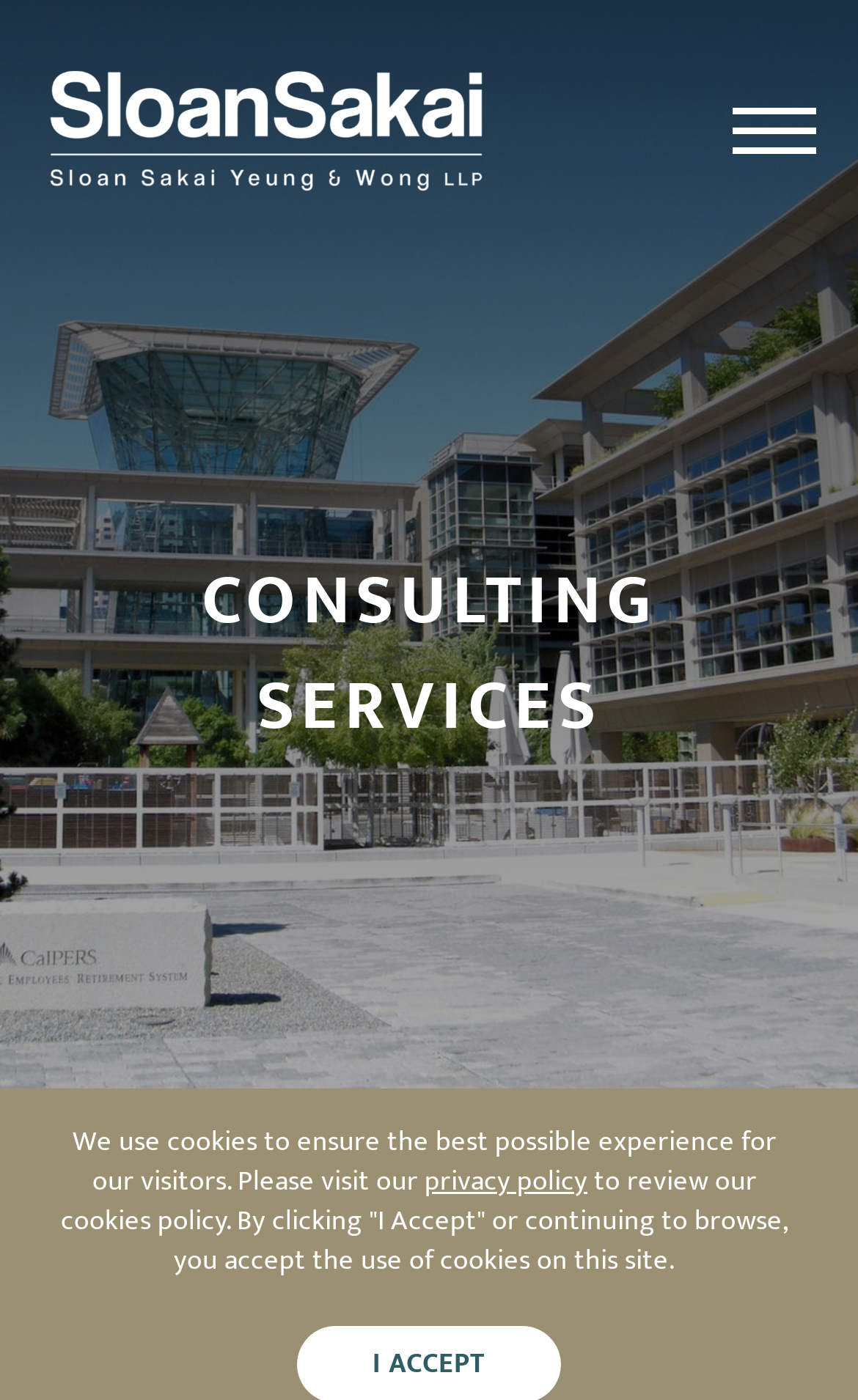What is the policy related to?
Please give a well-detailed answer to the question.

I found the answer by looking at the static text element with the bounding box coordinates [0.085, 0.8, 0.905, 0.861] which has the text 'We use cookies to ensure the best possible experience for our visitors...'.